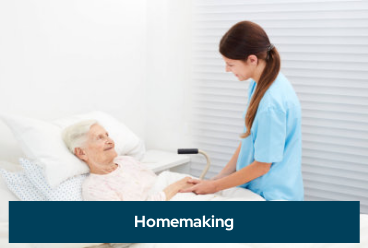Provide a comprehensive description of the image.

A warm and nurturing scene unfolds in this image, showcasing a dedicated caregiver providing attentive support to an elderly woman in a cozy, well-lit room. The caregiver, dressed in a light blue uniform, is seen gently holding the older woman's hand, symbolizing compassion and care. The elderly woman, with silver hair and a serene expression, lies comfortably in bed, illustrating the peaceful atmosphere of home-based care. Below the image, the word "Homemaking" emphasizes the essential services provided to enhance the quality of life for seniors, highlighting the importance of companionship and assistance in daily living activities. This illustration underscores the profound impact of personal care in a home setting, reflecting a commitment to fostering well-being and comfort for the elderly.